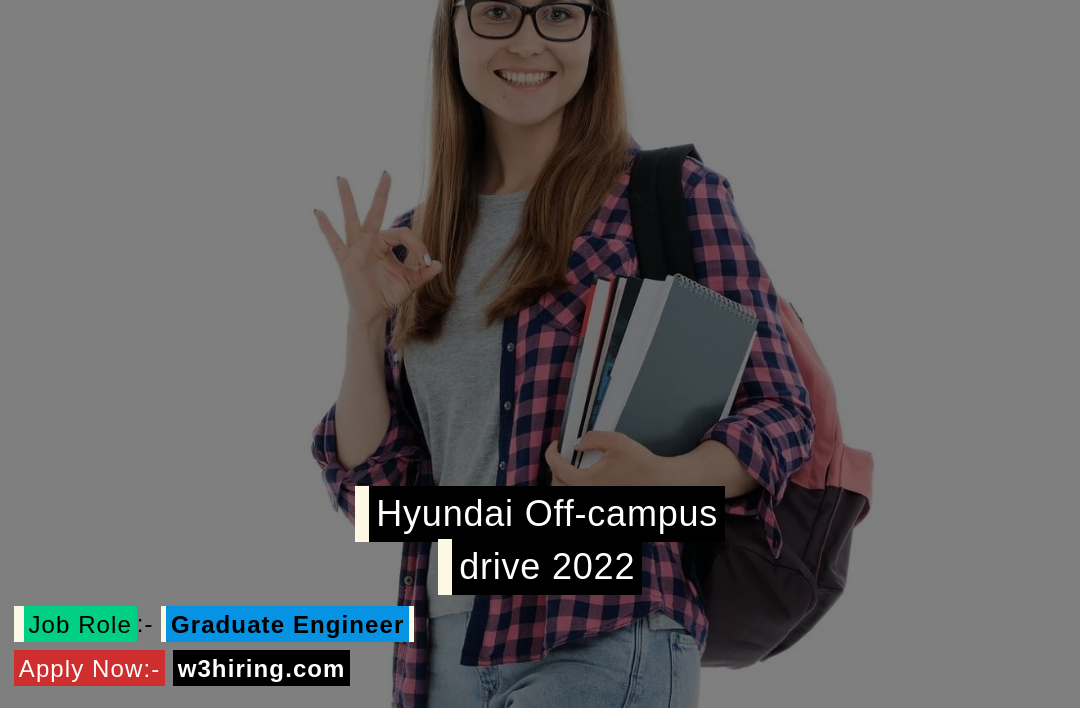What is the job role being offered?
Please provide a single word or phrase answer based on the image.

Graduate Engineer